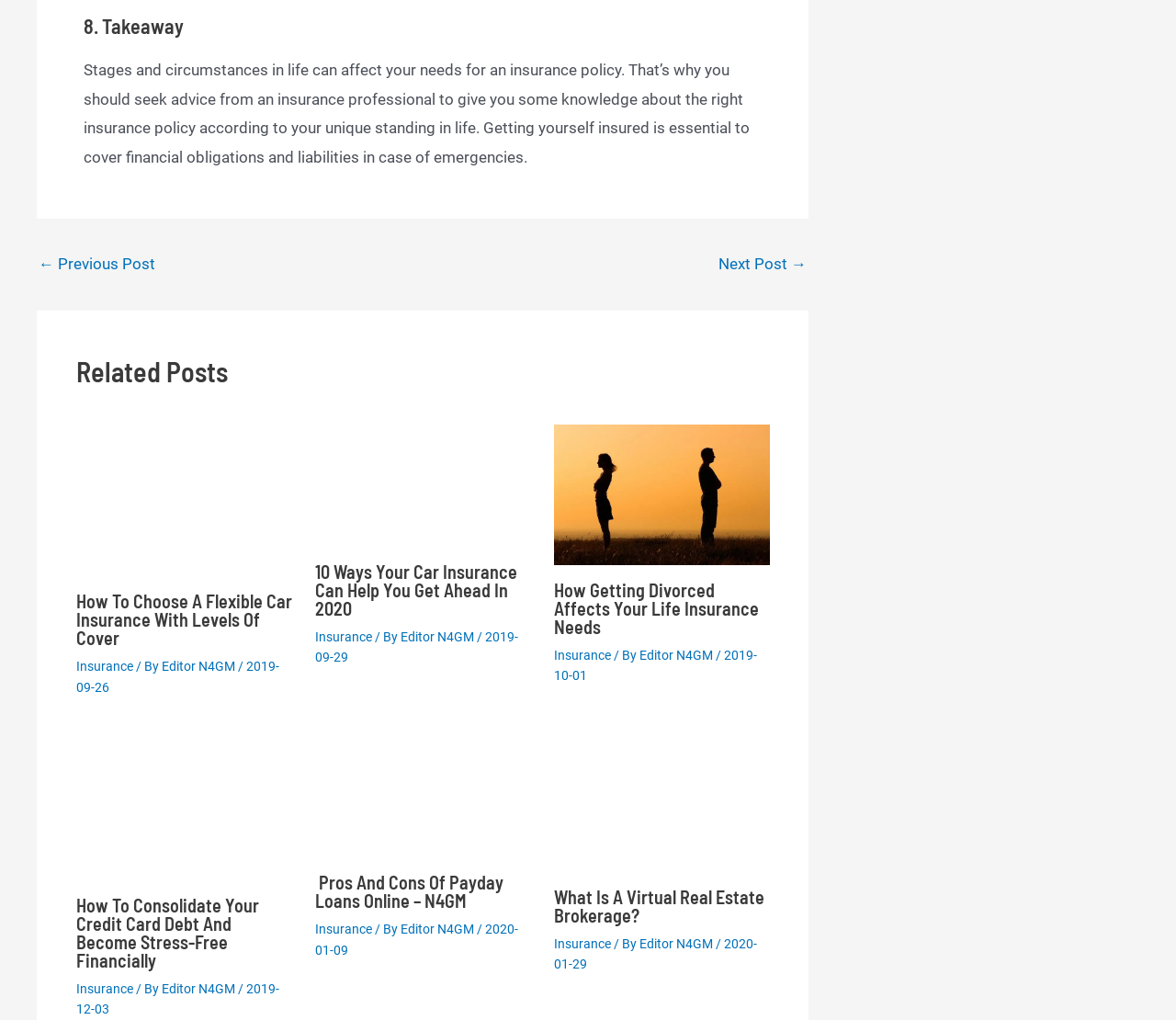Please locate the clickable area by providing the bounding box coordinates to follow this instruction: "Click the 'Next Post →' link".

[0.611, 0.251, 0.686, 0.267]